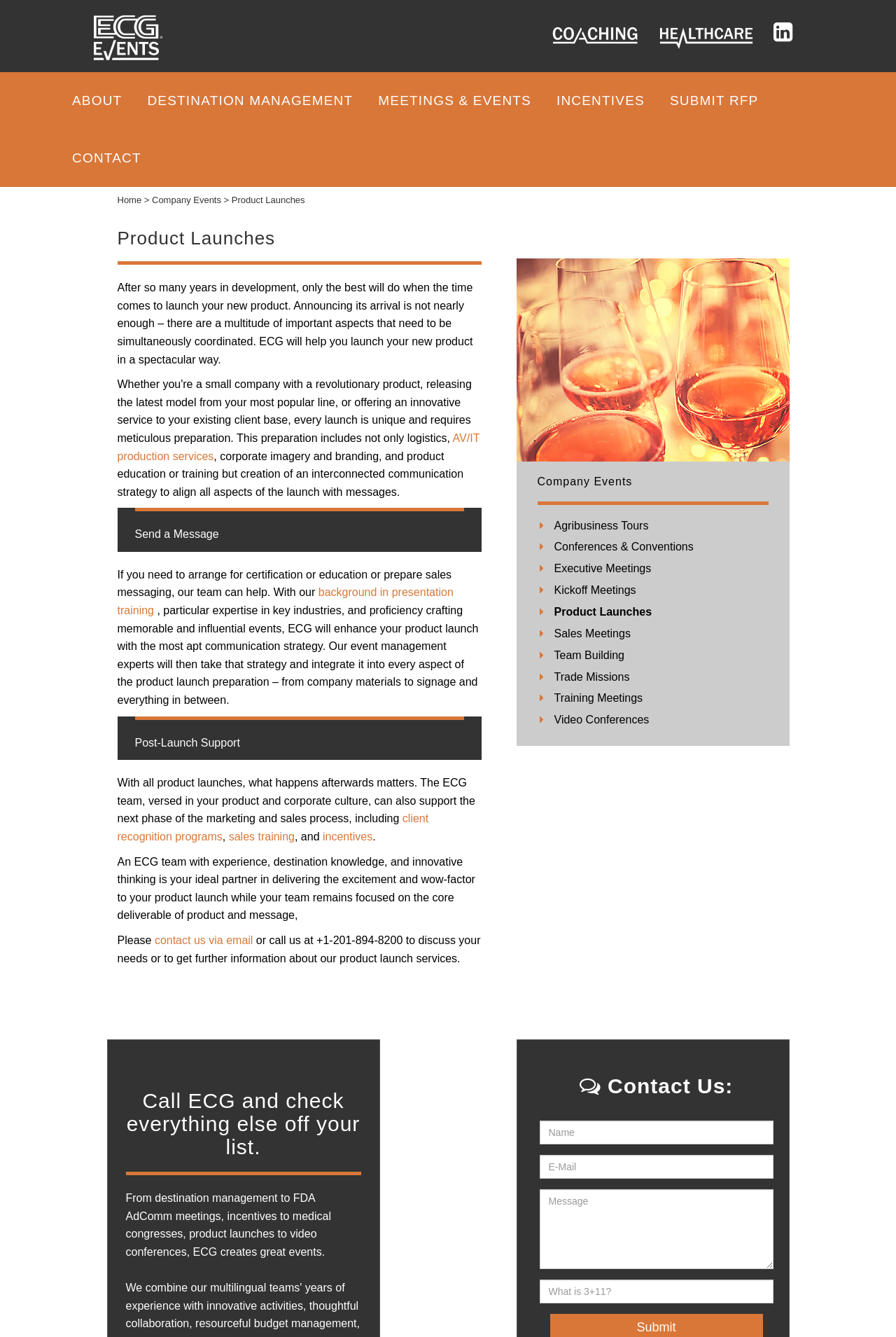Locate the bounding box coordinates of the area you need to click to fulfill this instruction: 'Click the CONTACT link'. The coordinates must be in the form of four float numbers ranging from 0 to 1: [left, top, right, bottom].

[0.066, 0.097, 0.172, 0.14]